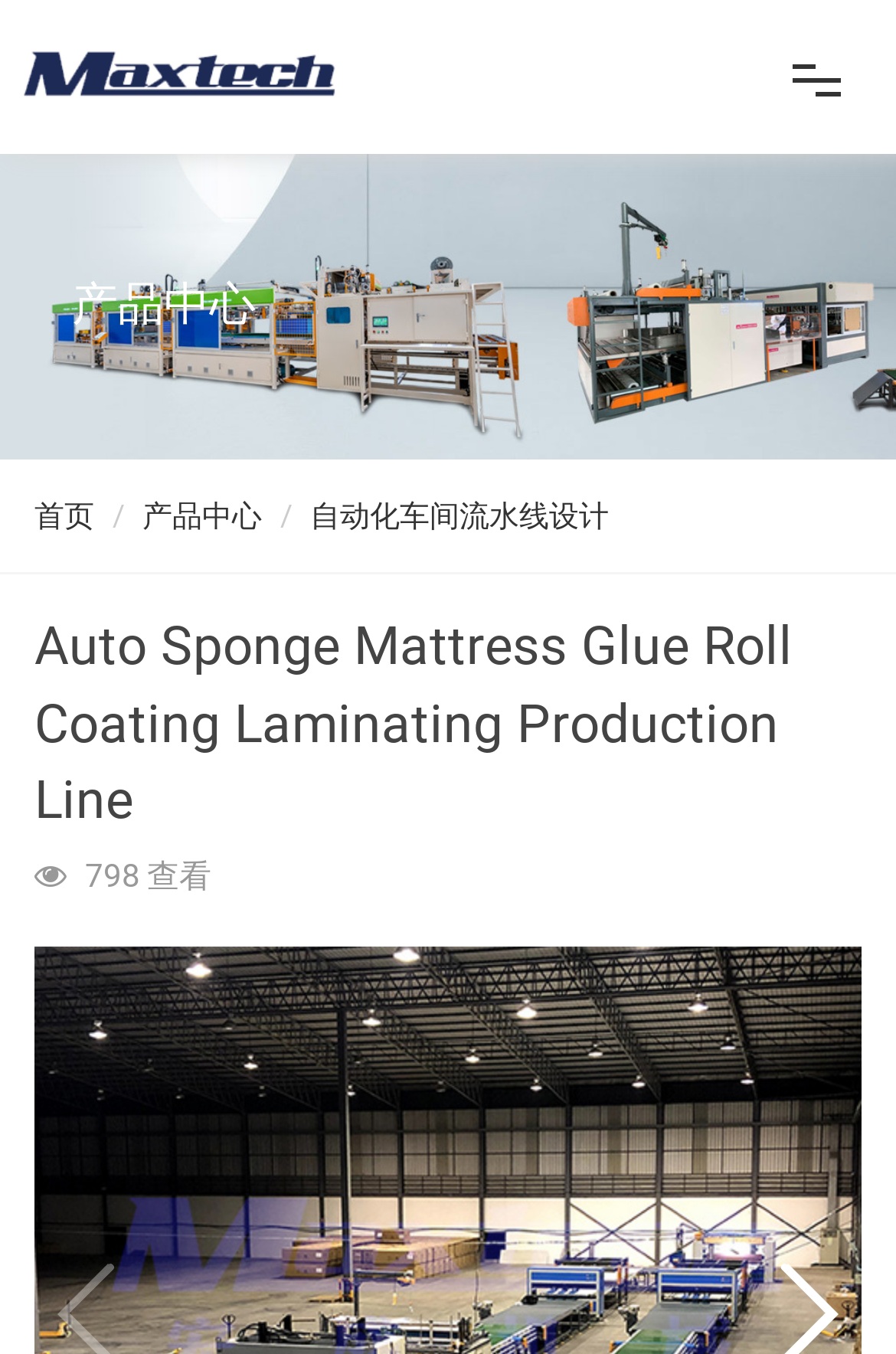Identify the bounding box coordinates for the region to click in order to carry out this instruction: "go to homepage". Provide the coordinates using four float numbers between 0 and 1, formatted as [left, top, right, bottom].

[0.038, 0.114, 0.962, 0.215]